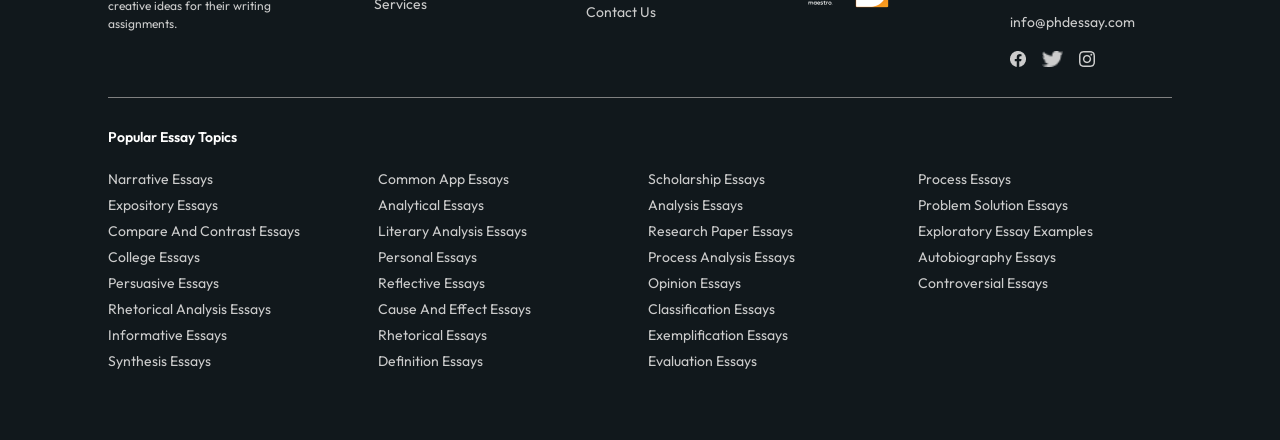Can you determine the bounding box coordinates of the area that needs to be clicked to fulfill the following instruction: "View Kristina Lindström's publications"?

None